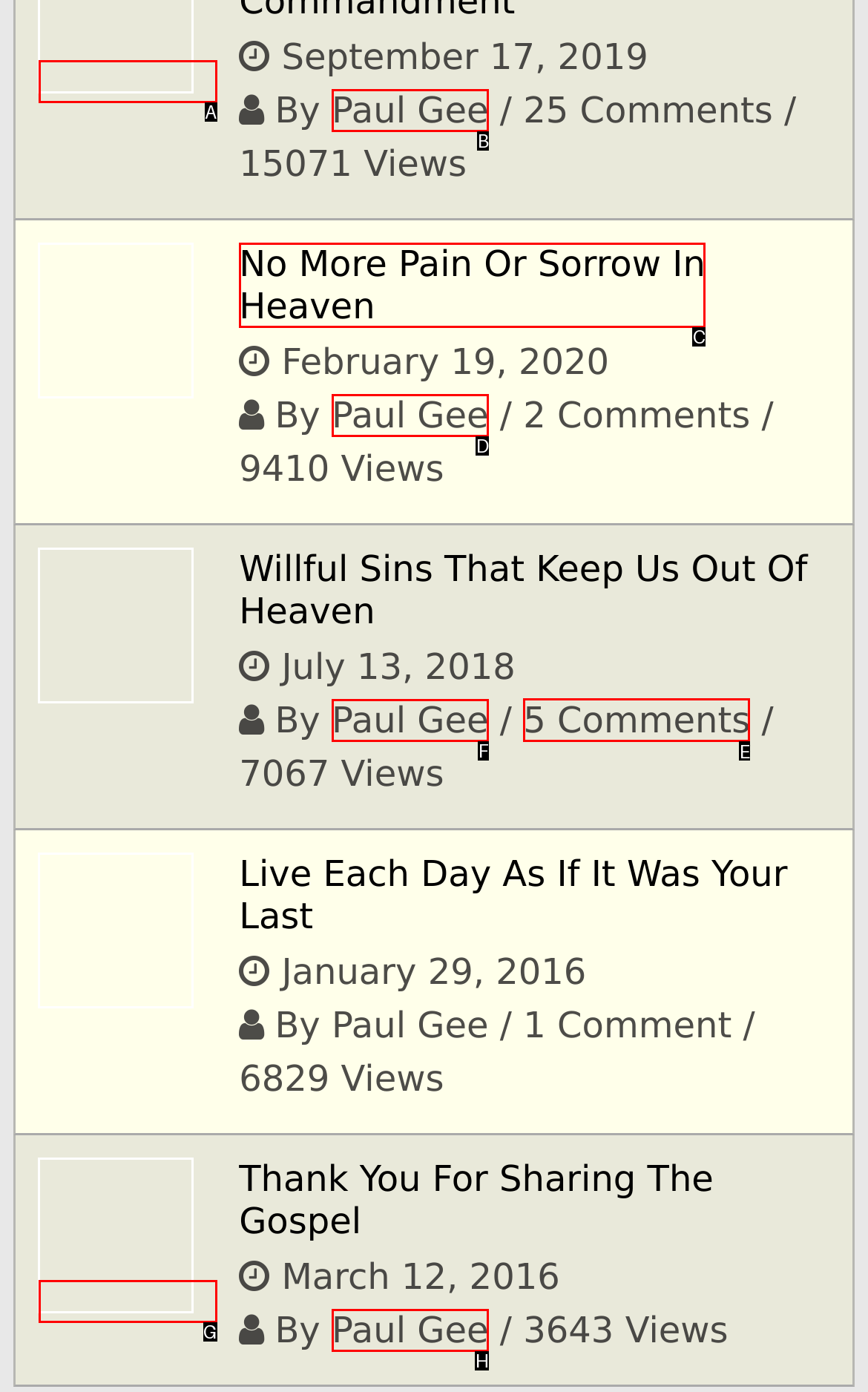Select the appropriate HTML element to click for the following task: Check the comments of 'Live Each Day As If It Was Your Last'
Answer with the letter of the selected option from the given choices directly.

E